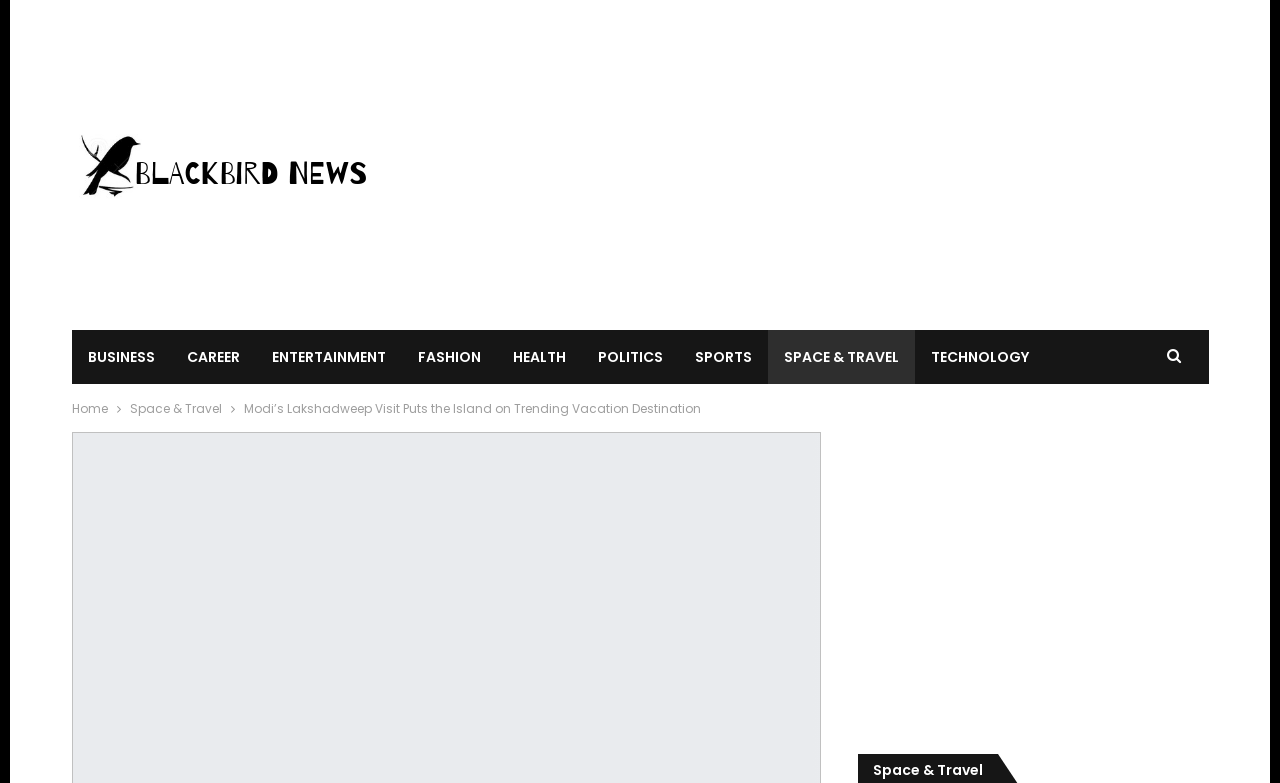Locate the bounding box coordinates of the region to be clicked to comply with the following instruction: "visit SPACE & TRAVEL". The coordinates must be four float numbers between 0 and 1, in the form [left, top, right, bottom].

[0.6, 0.421, 0.714, 0.49]